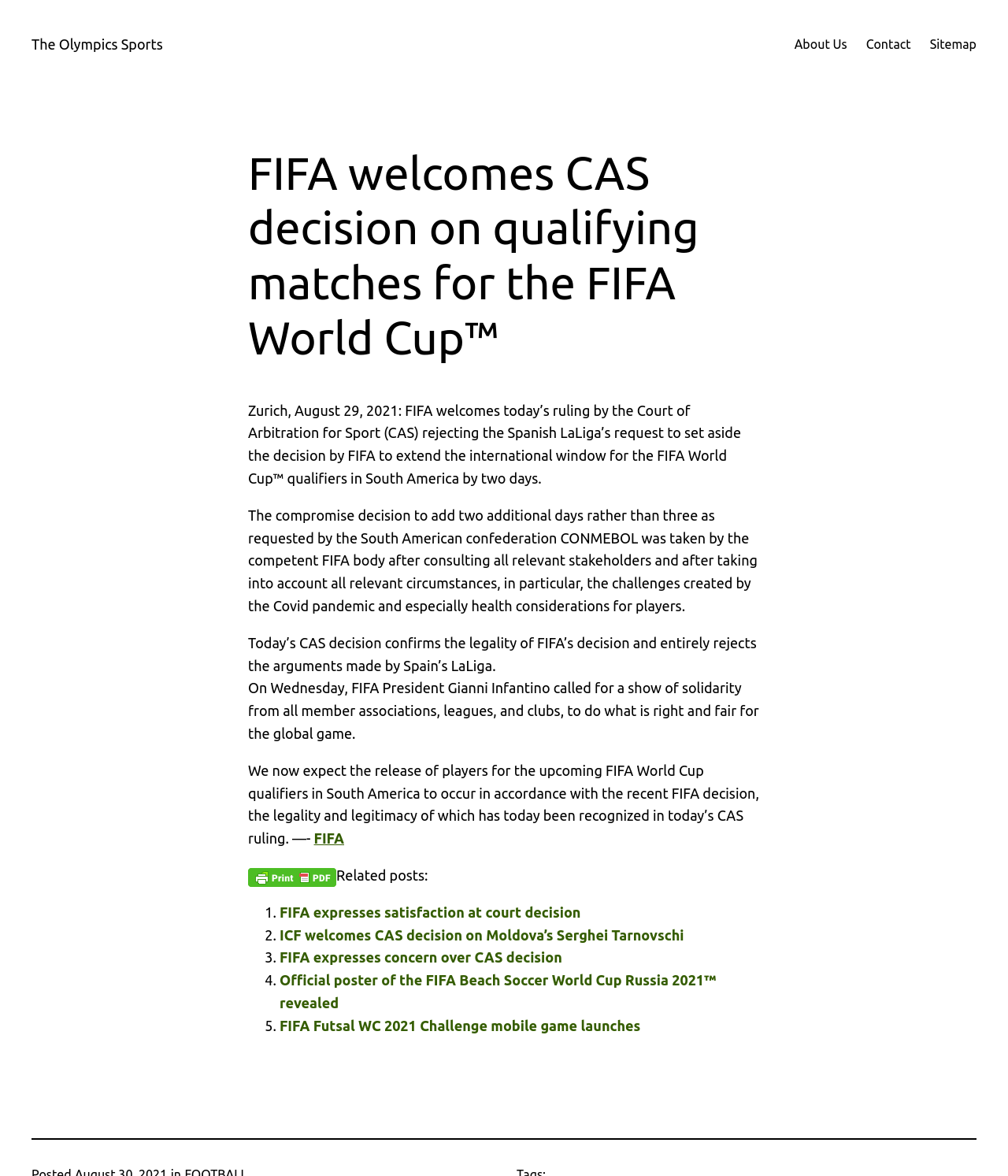Utilize the information from the image to answer the question in detail:
What is the topic of the article?

The topic of the article can be determined by reading the heading 'FIFA welcomes CAS decision on qualifying matches for the FIFA World Cup™' and the subsequent paragraphs, which discuss the Court of Arbitration for Sport's (CAS) decision on the qualifying matches for the FIFA World Cup™.